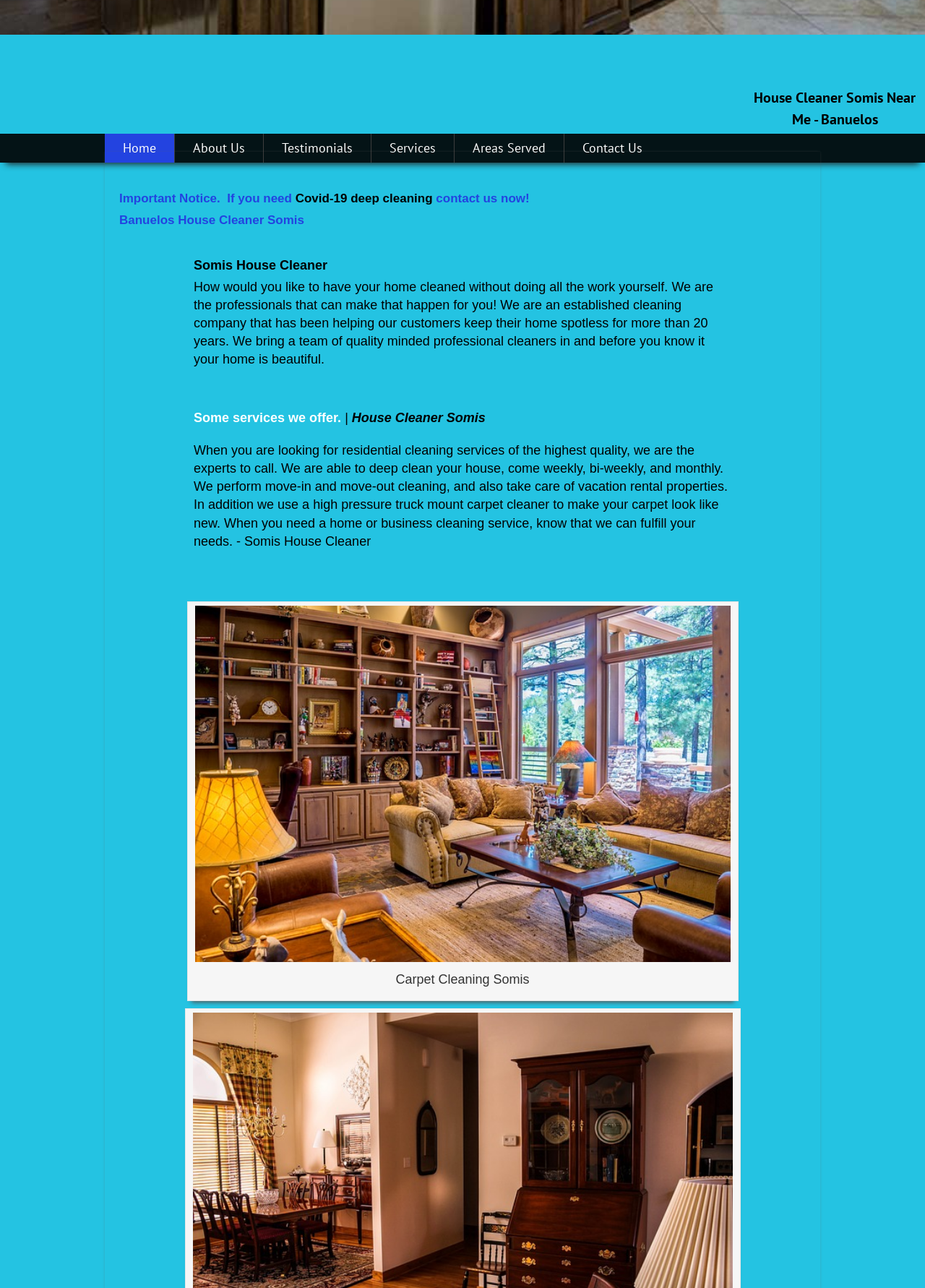Based on the element description: "parent_node: Handbook aria-label="Menu Toggle"", identify the bounding box coordinates for this UI element. The coordinates must be four float numbers between 0 and 1, listed as [left, top, right, bottom].

None